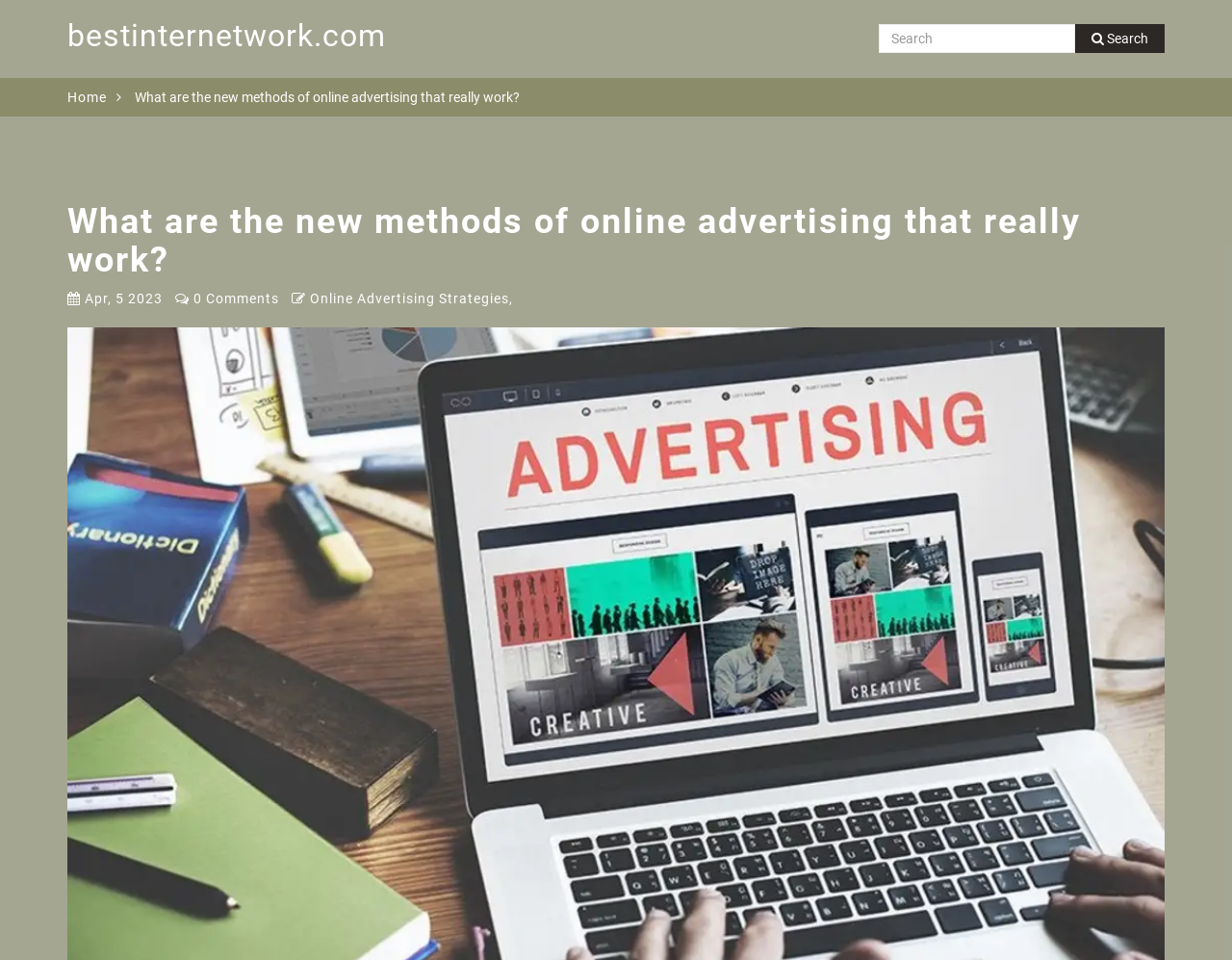Summarize the webpage in an elaborate manner.

The webpage appears to be an article or blog post discussing new methods of online advertising. At the top left of the page, there is a link to the website's homepage, accompanied by an icon. Next to it, there is a heading that displays the title of the article, "What are the new methods of online advertising that really work?" 

Below the title, there is a section that provides some metadata about the article, including the date it was published, "Apr, 5 2023", and the number of comments, "0 Comments". 

To the right of the metadata, there is a link to a related topic, "Online Advertising Strategies". 

At the top right of the page, there is a search bar with a placeholder text "Search" and a search button with a magnifying glass icon. 

The overall content of the webpage seems to be focused on discussing new methods of online advertising, as hinted by the meta description.